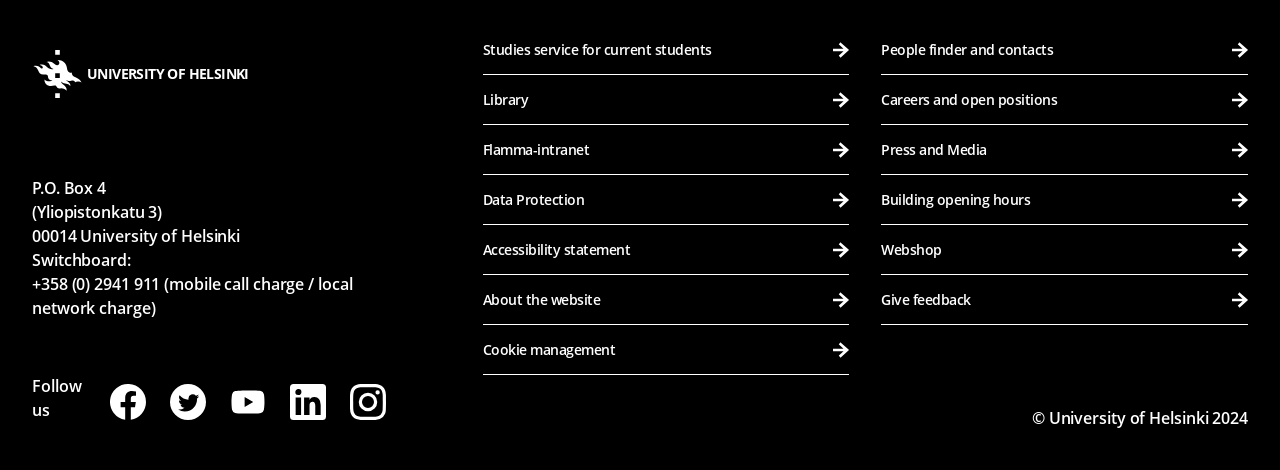How can I contact the University of Helsinki?
Answer the question with a single word or phrase, referring to the image.

Switchboard: +358 (0) 2941 911